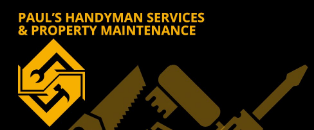What is symbolized by the crossed tools in the logo?
Give a single word or phrase as your answer by examining the image.

Handyman services